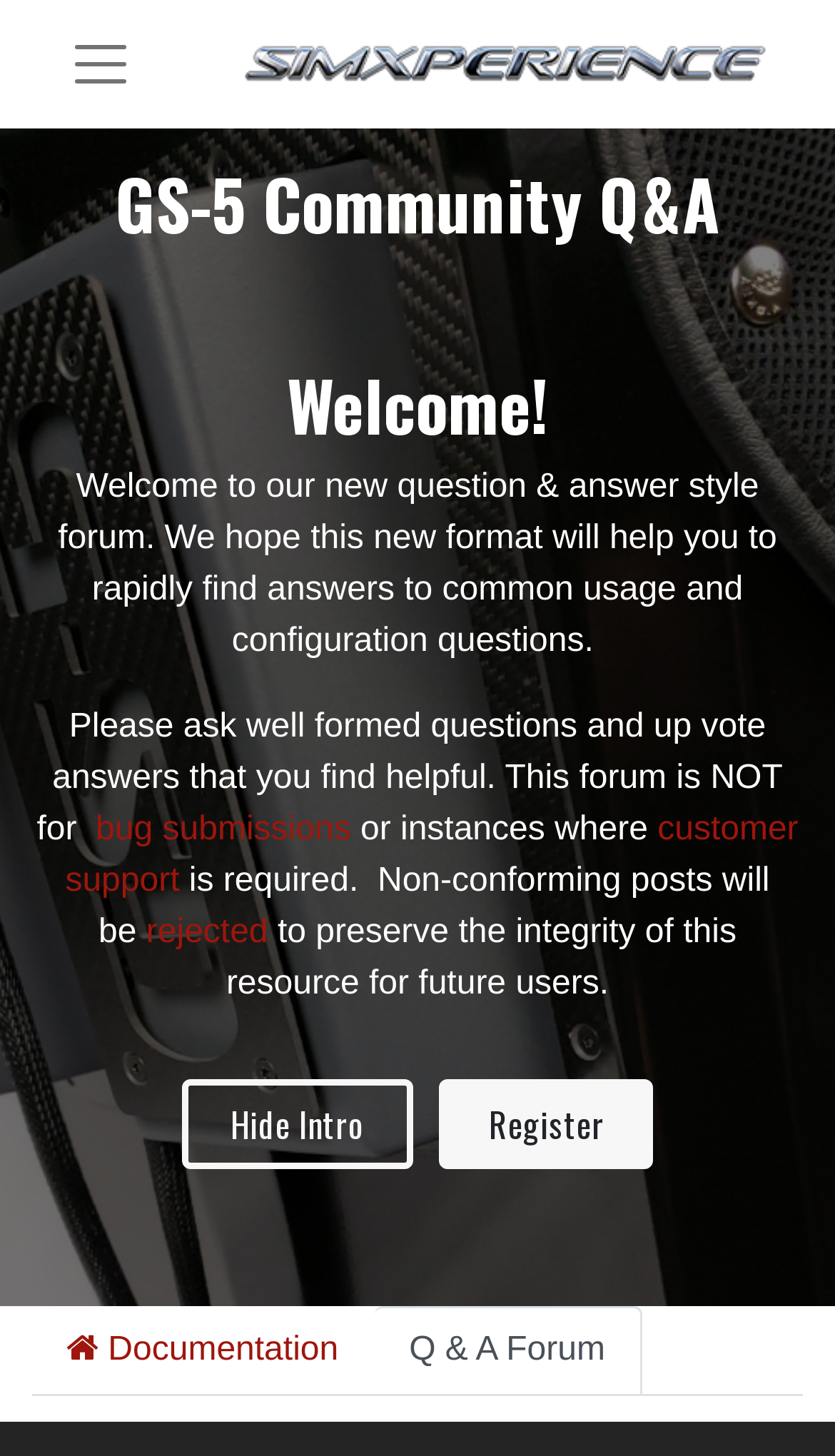Please indicate the bounding box coordinates of the element's region to be clicked to achieve the instruction: "Go to Q & A Forum". Provide the coordinates as four float numbers between 0 and 1, i.e., [left, top, right, bottom].

[0.449, 0.897, 0.768, 0.959]